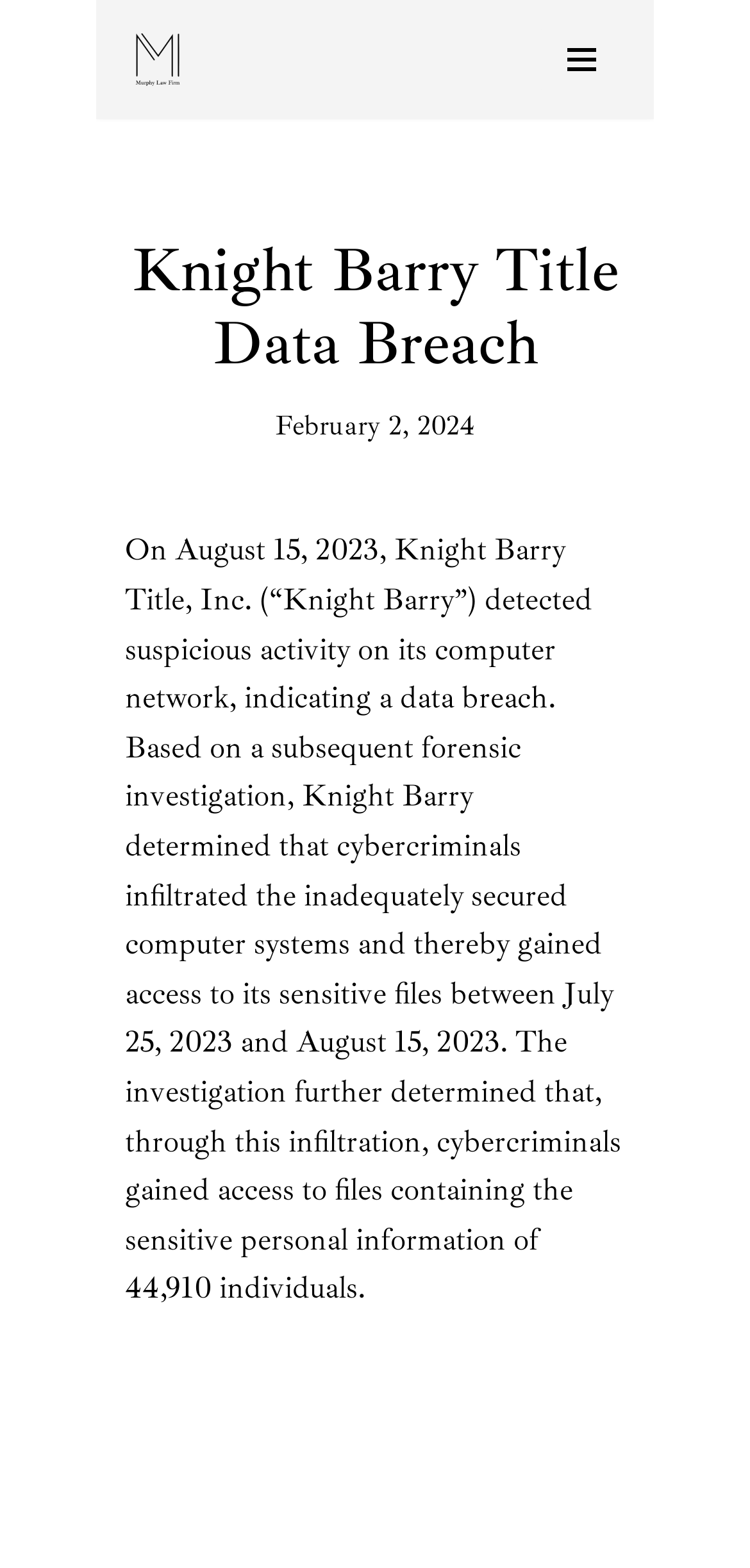Provide the bounding box coordinates of the UI element that matches the description: "Skip to content".

[0.128, 0.039, 0.205, 0.064]